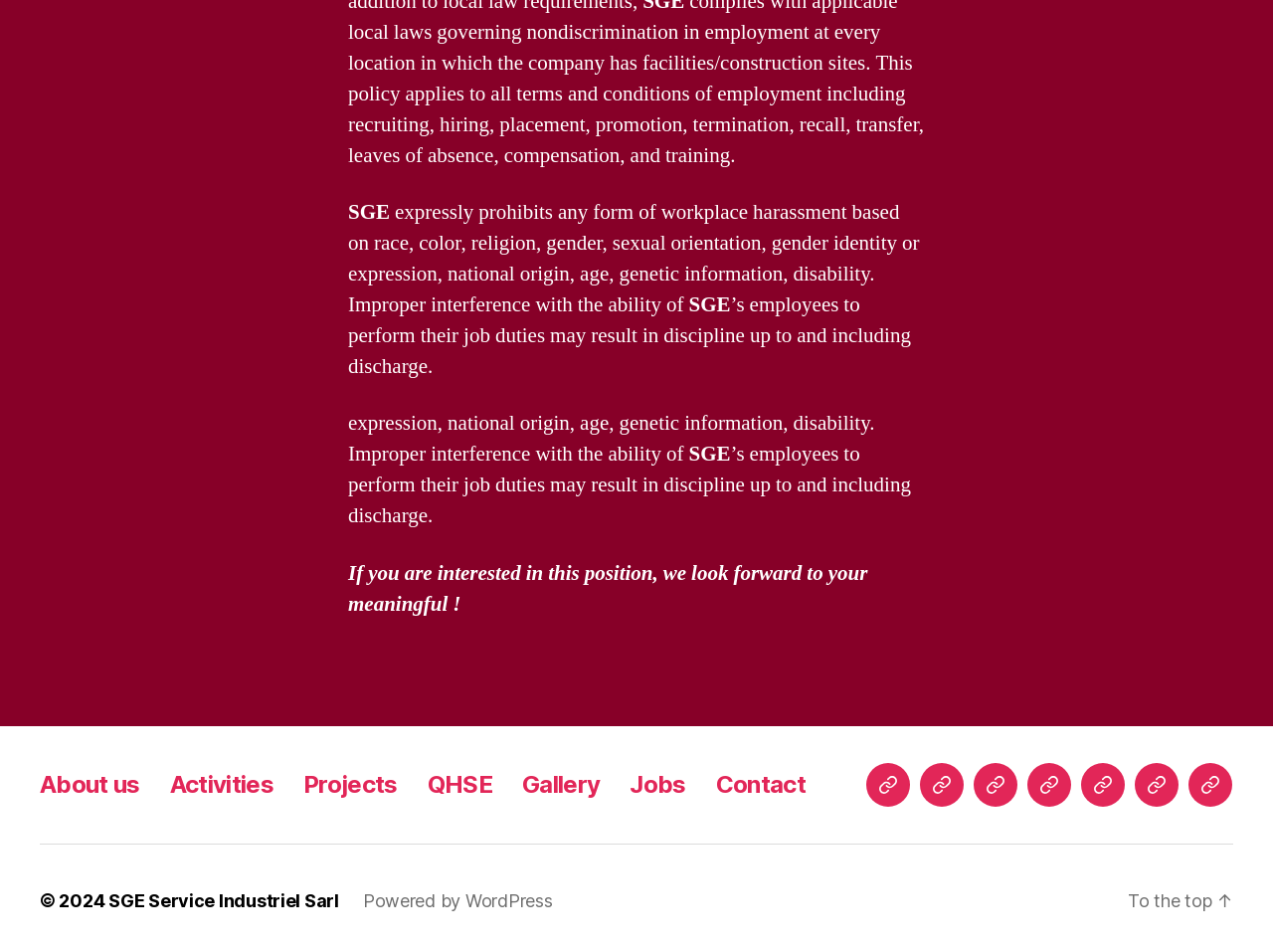Find the bounding box coordinates of the clickable area that will achieve the following instruction: "view jobs".

[0.495, 0.826, 0.539, 0.856]